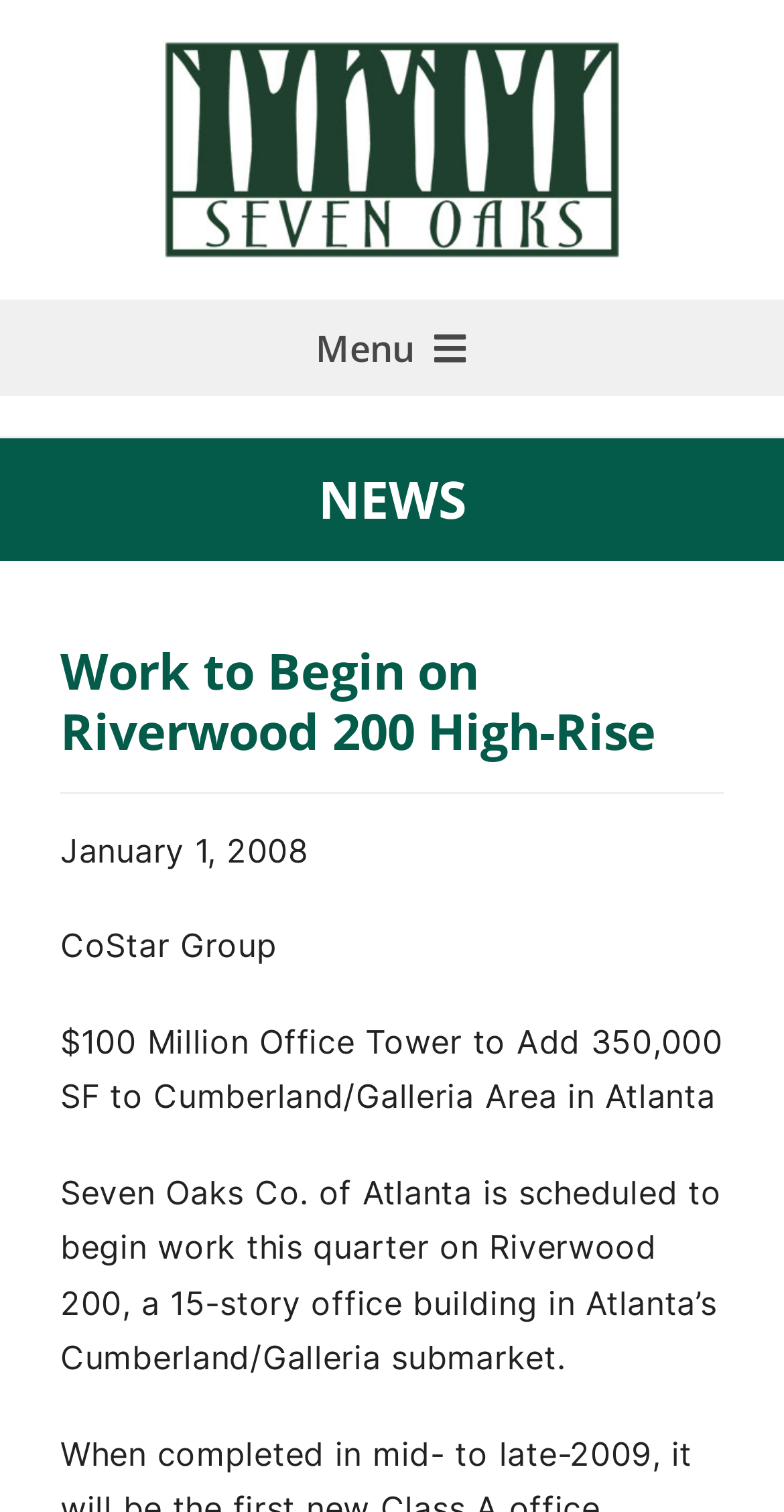What is the size of the office tower?
Please interpret the details in the image and answer the question thoroughly.

The size is mentioned in the text '$100 Million Office Tower to Add 350,000 SF to Cumberland/Galleria Area in Atlanta'